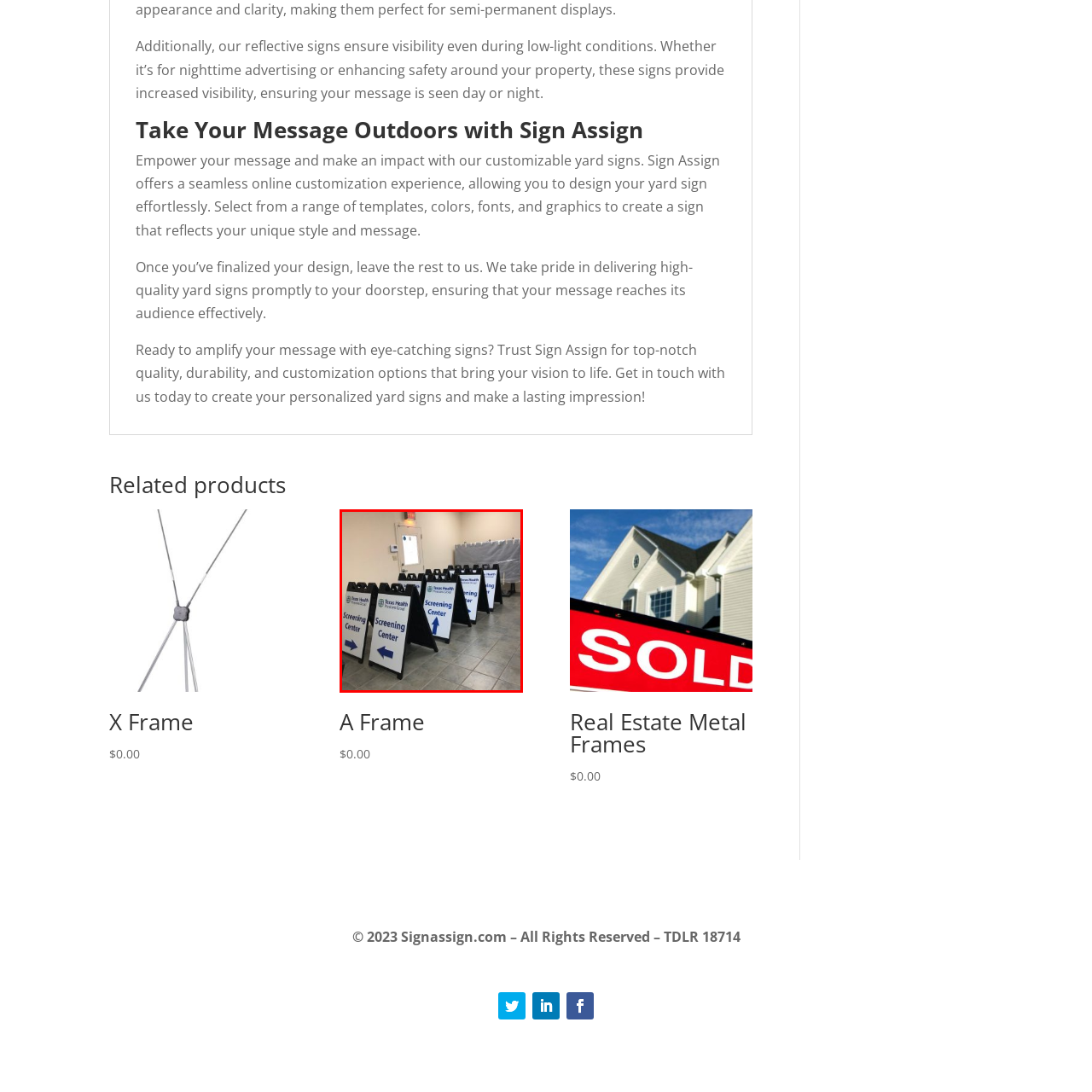What direction do the arrows on the signs point?
Look at the image inside the red bounding box and craft a detailed answer using the visual details you can see.

Each sign in the image features clear, bold lettering with arrows pointing to the left, guiding individuals on where to go, specifically towards the Screening Center.